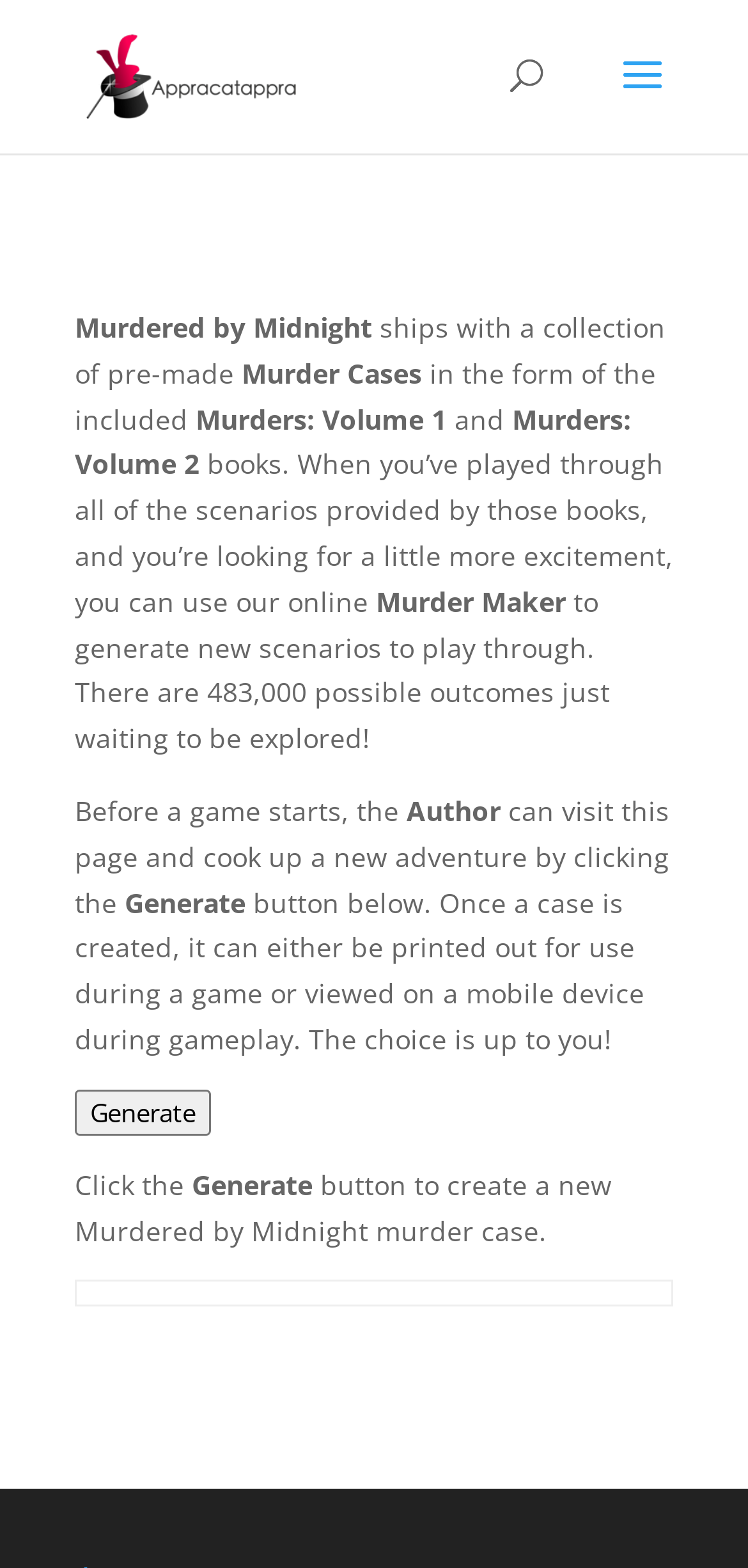What can be done with a generated murder case?
Kindly answer the question with as much detail as you can.

A generated murder case can either be printed out for use during a game or viewed on a mobile device during gameplay, as mentioned in the text 'Once a case is created, it can either be printed out for use during a game or viewed on a mobile device during gameplay'.